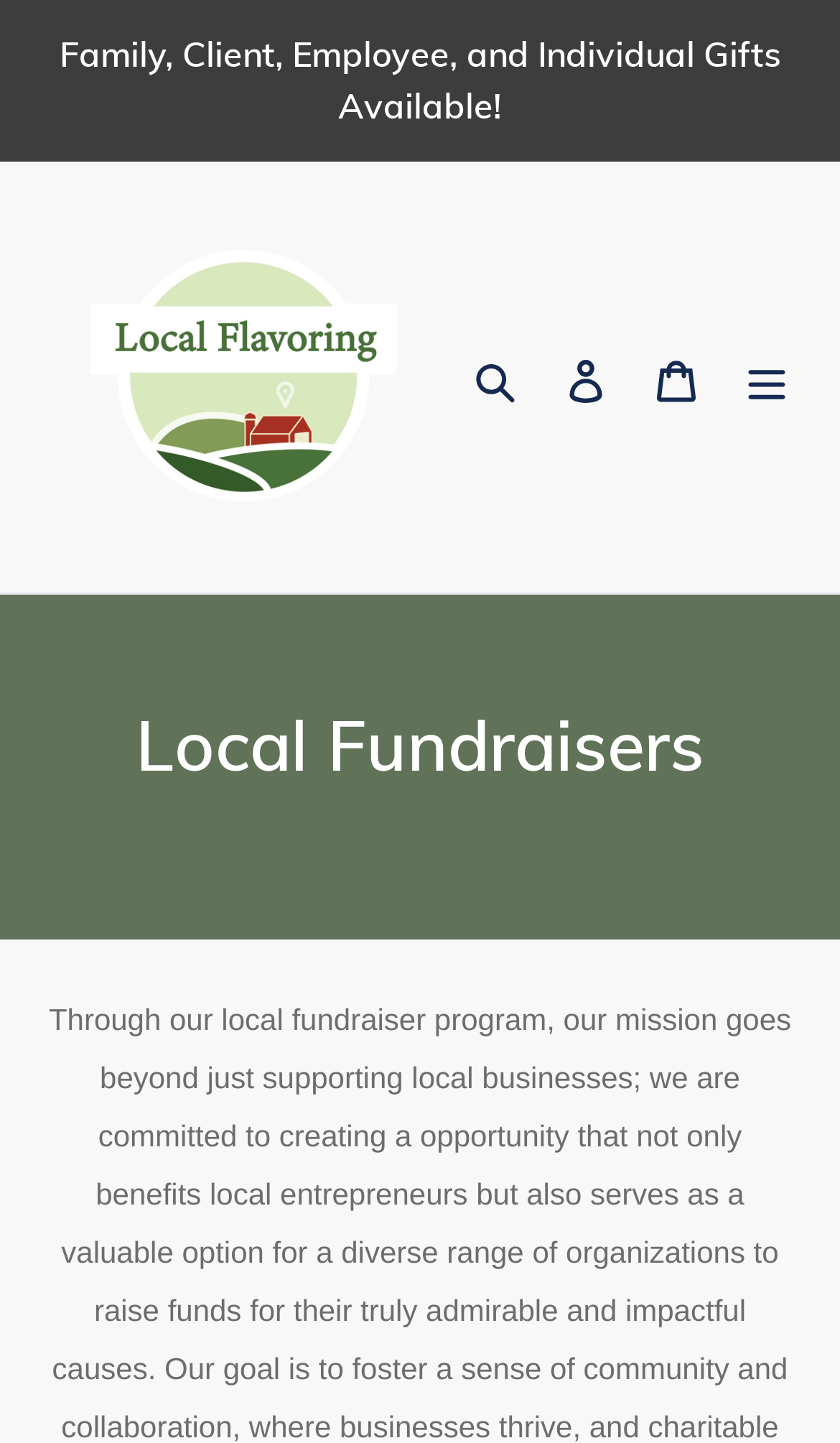Predict the bounding box coordinates of the UI element that matches this description: "alt=""Shop Online, Support Local""". The coordinates should be in the format [left, top, right, bottom] with each value between 0 and 1.

[0.056, 0.134, 0.505, 0.388]